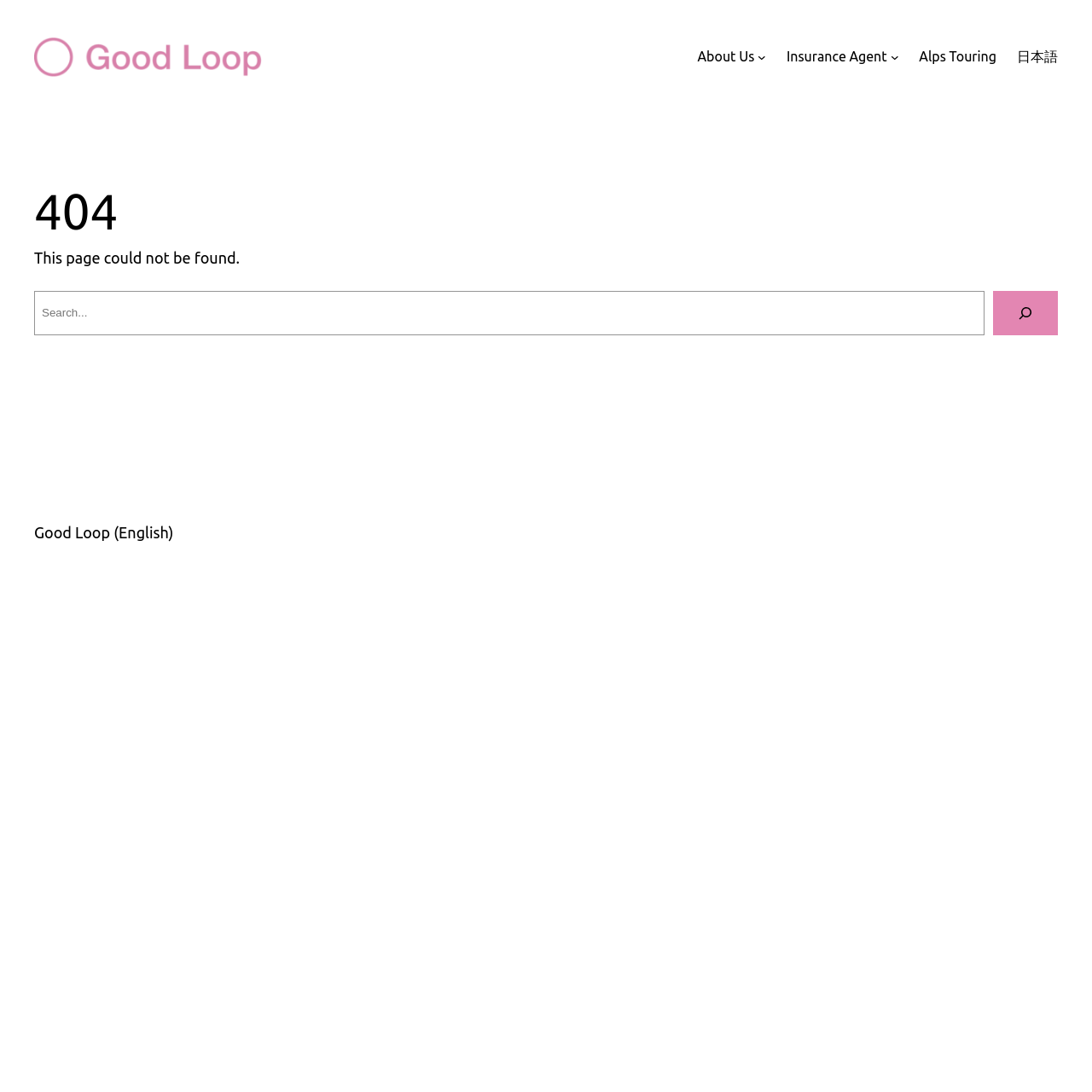Use a single word or phrase to answer the following:
What is the text below the error code?

This page could not be found.